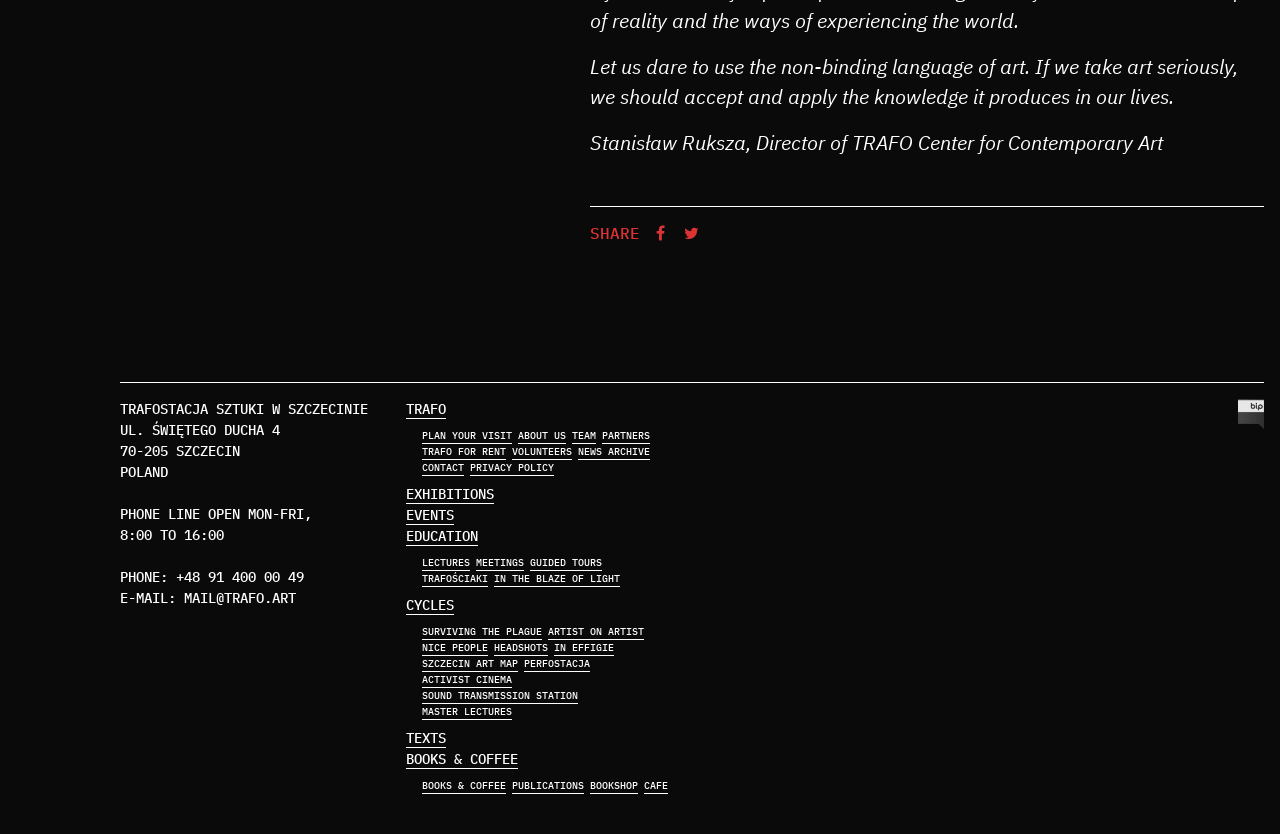What is the email address of the art center?
From the image, respond with a single word or phrase.

MAIL@TRAFO.ART